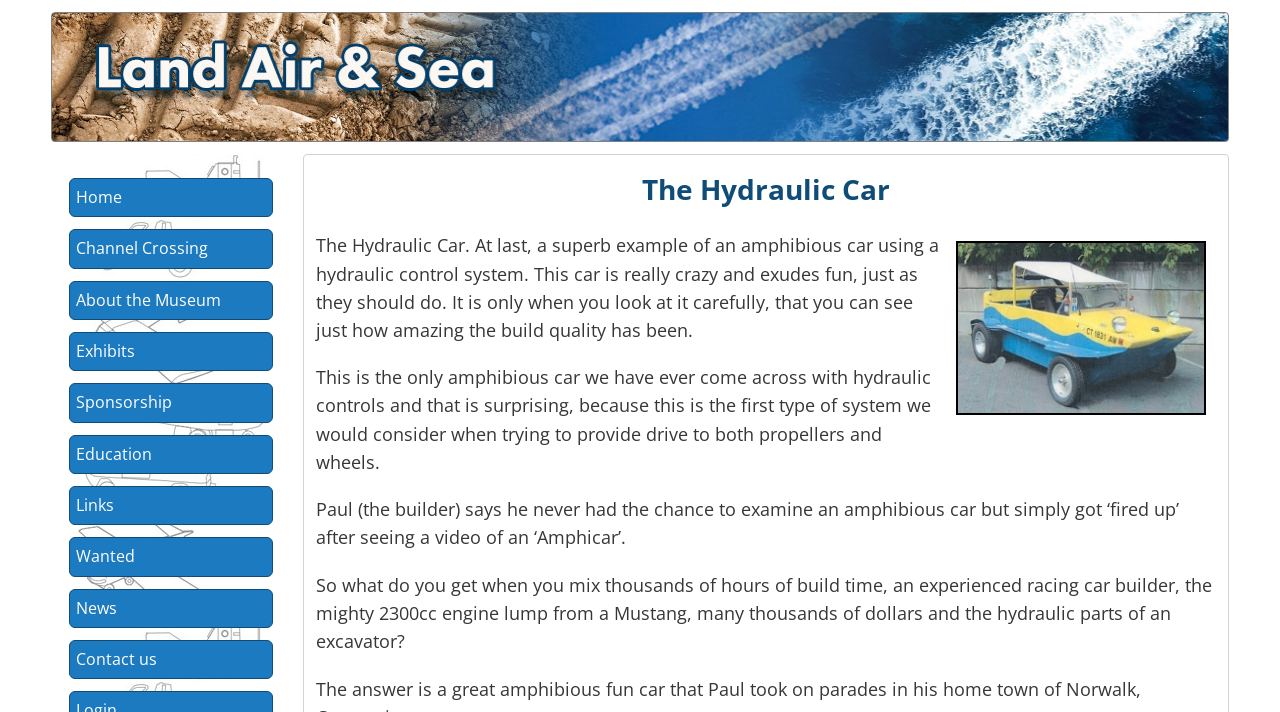Determine the bounding box coordinates for the UI element with the following description: "Contact us". The coordinates should be four float numbers between 0 and 1, represented as [left, top, right, bottom].

[0.055, 0.9, 0.213, 0.953]